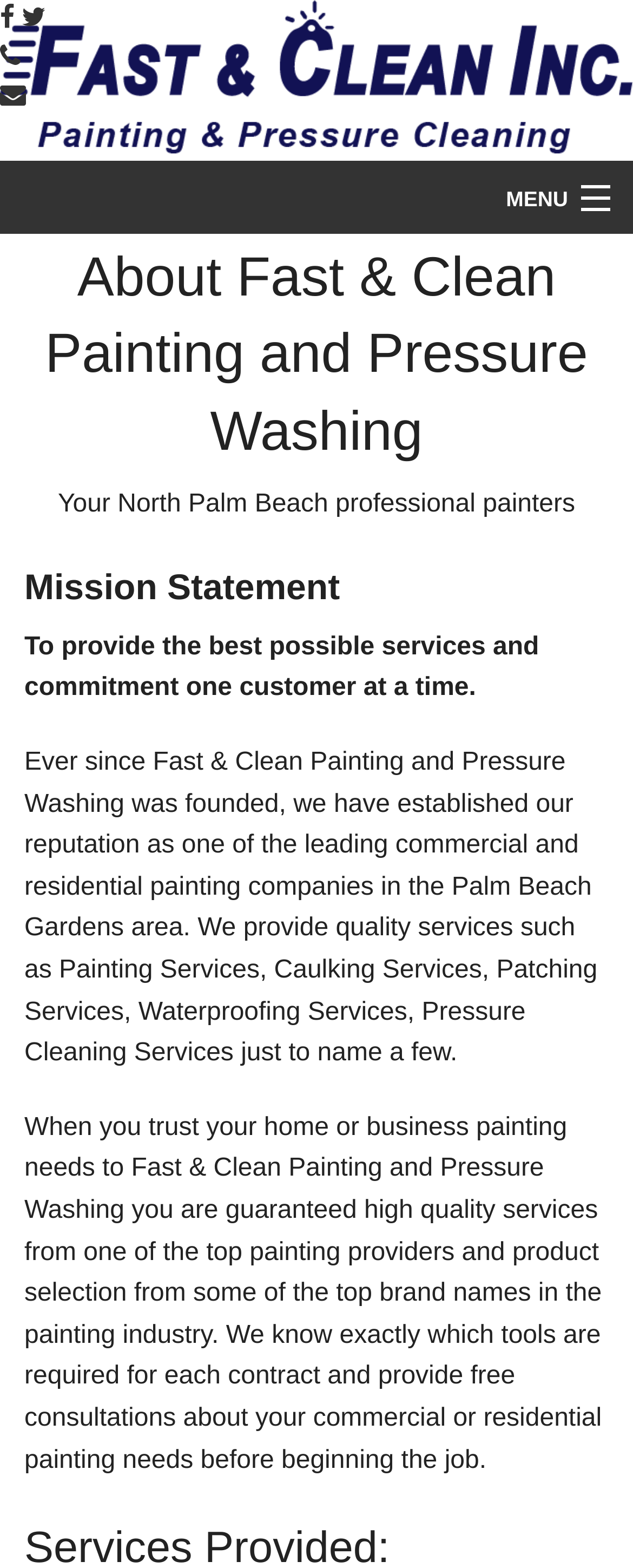Please determine the bounding box coordinates of the clickable area required to carry out the following instruction: "Click the Facebook link". The coordinates must be four float numbers between 0 and 1, represented as [left, top, right, bottom].

[0.0, 0.003, 0.023, 0.021]